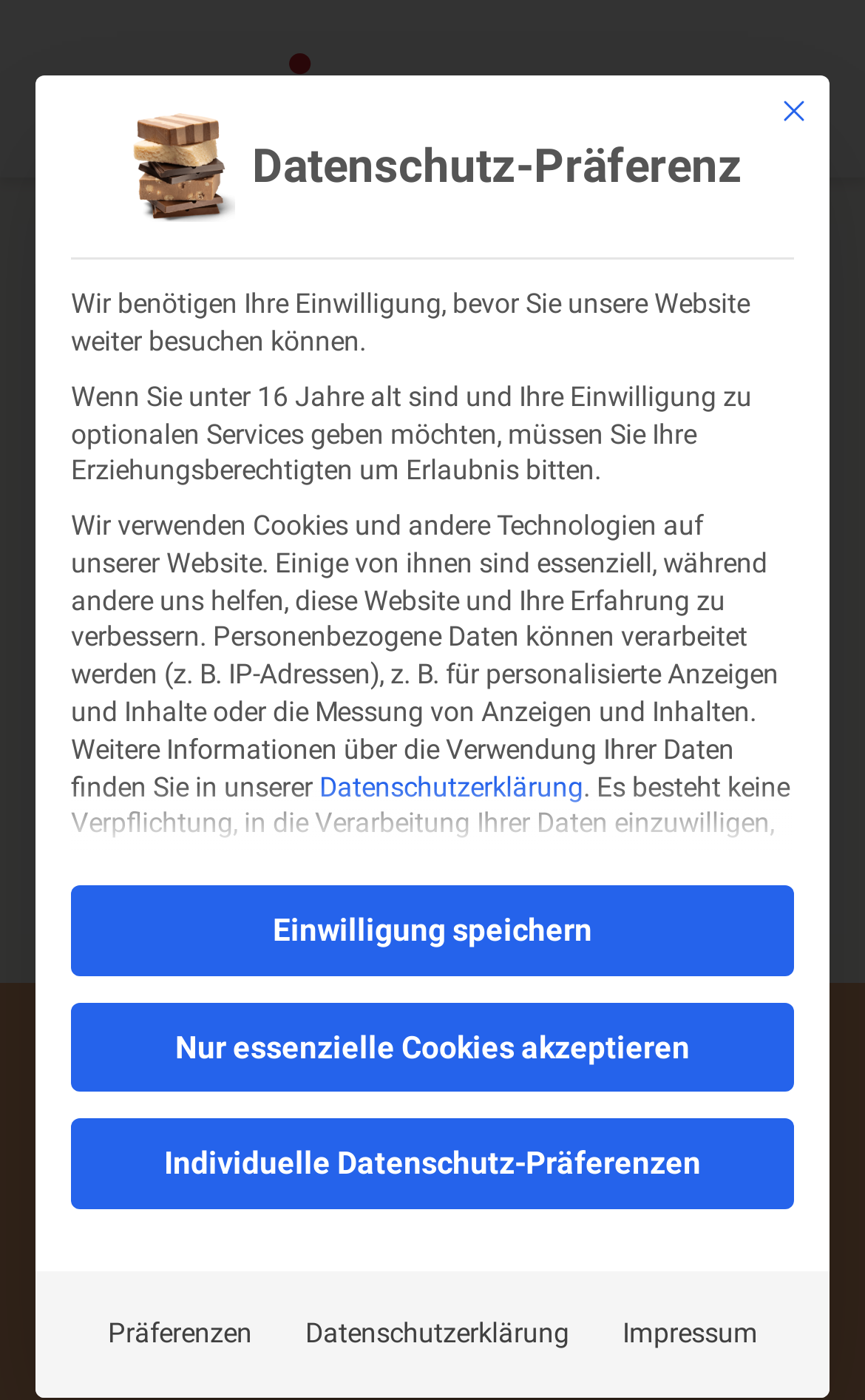Please specify the coordinates of the bounding box for the element that should be clicked to carry out this instruction: "Click the 'Datenschutzerklärung' link". The coordinates must be four float numbers between 0 and 1, formatted as [left, top, right, bottom].

[0.369, 0.551, 0.674, 0.573]